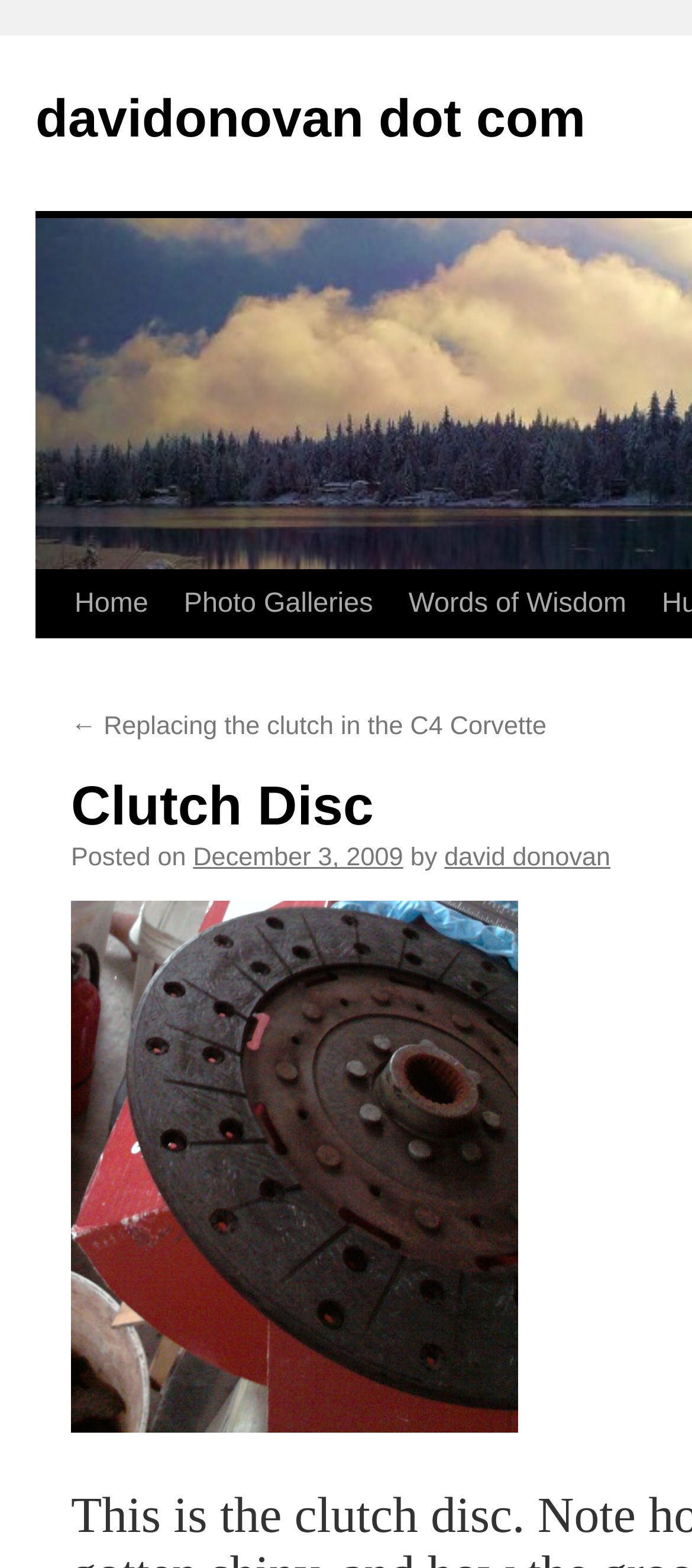Mark the bounding box of the element that matches the following description: "Home".

[0.082, 0.364, 0.222, 0.407]